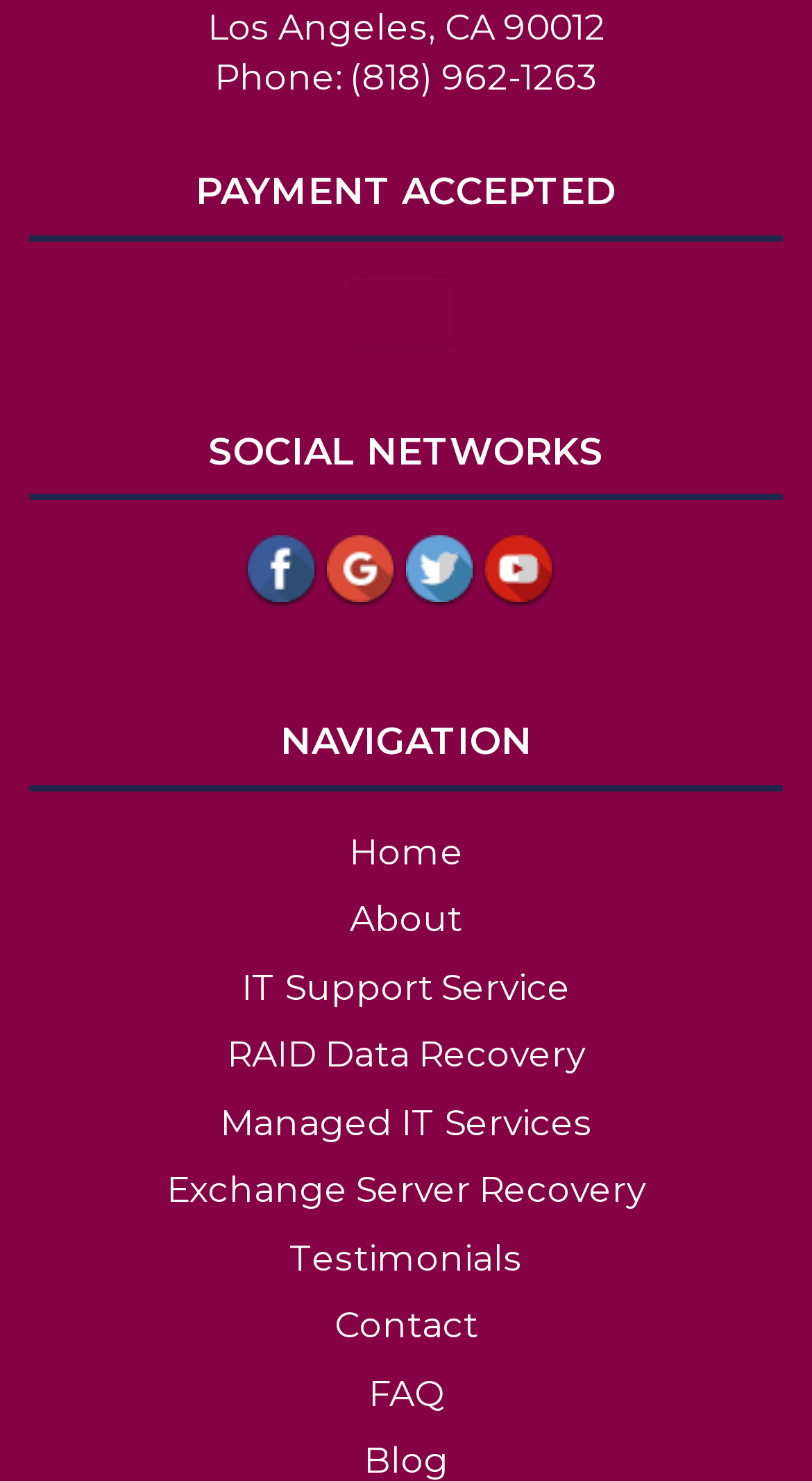Identify the bounding box coordinates of the HTML element based on this description: "youtube".

[0.597, 0.362, 0.679, 0.407]